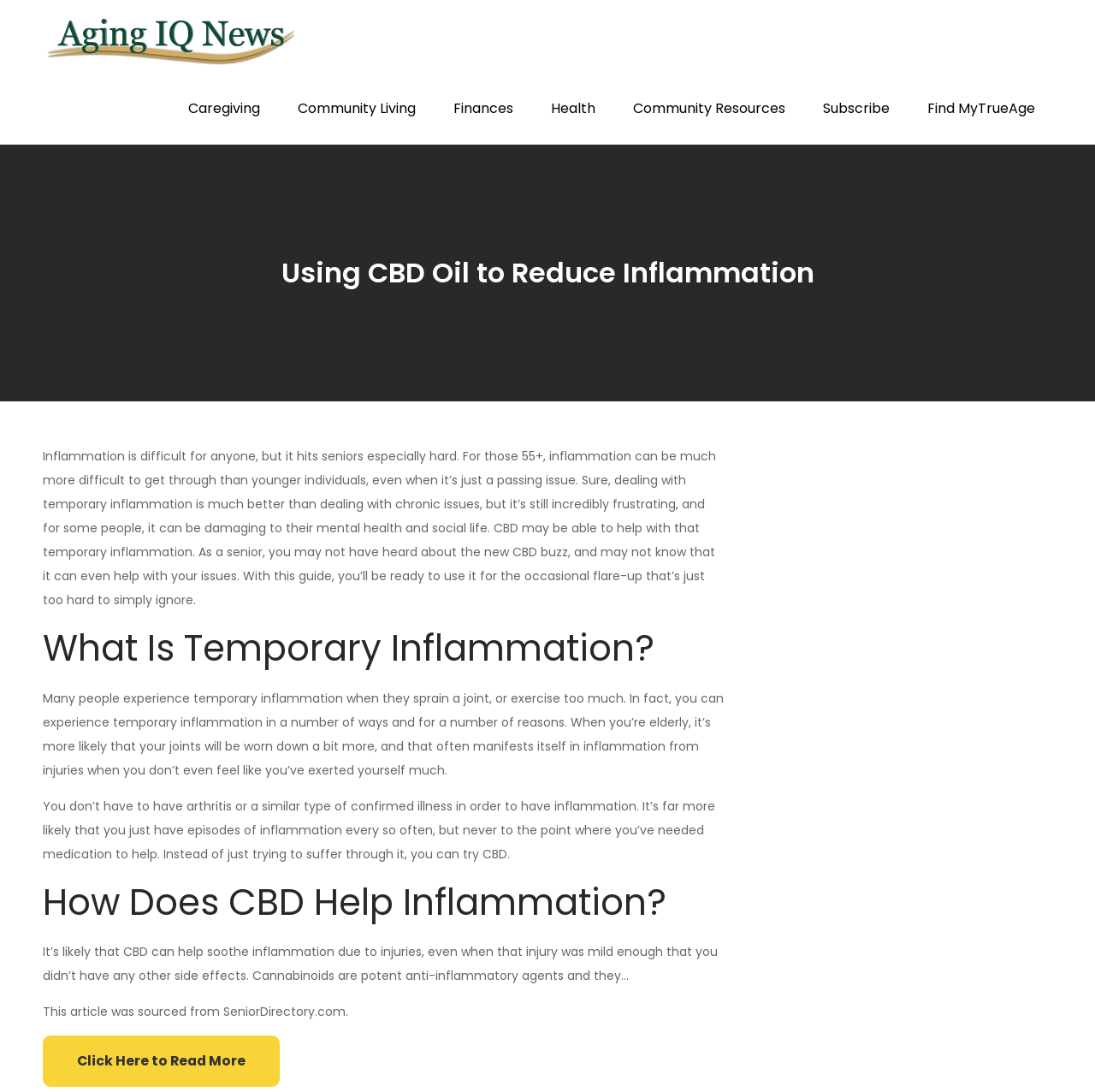Specify the bounding box coordinates of the element's region that should be clicked to achieve the following instruction: "Click on the 'Caregiving' link". The bounding box coordinates consist of four float numbers between 0 and 1, in the format [left, top, right, bottom].

[0.156, 0.067, 0.253, 0.132]